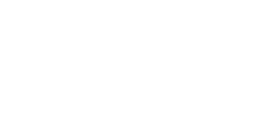What is the purpose of the image? Refer to the image and provide a one-word or short phrase answer.

To promote offerings